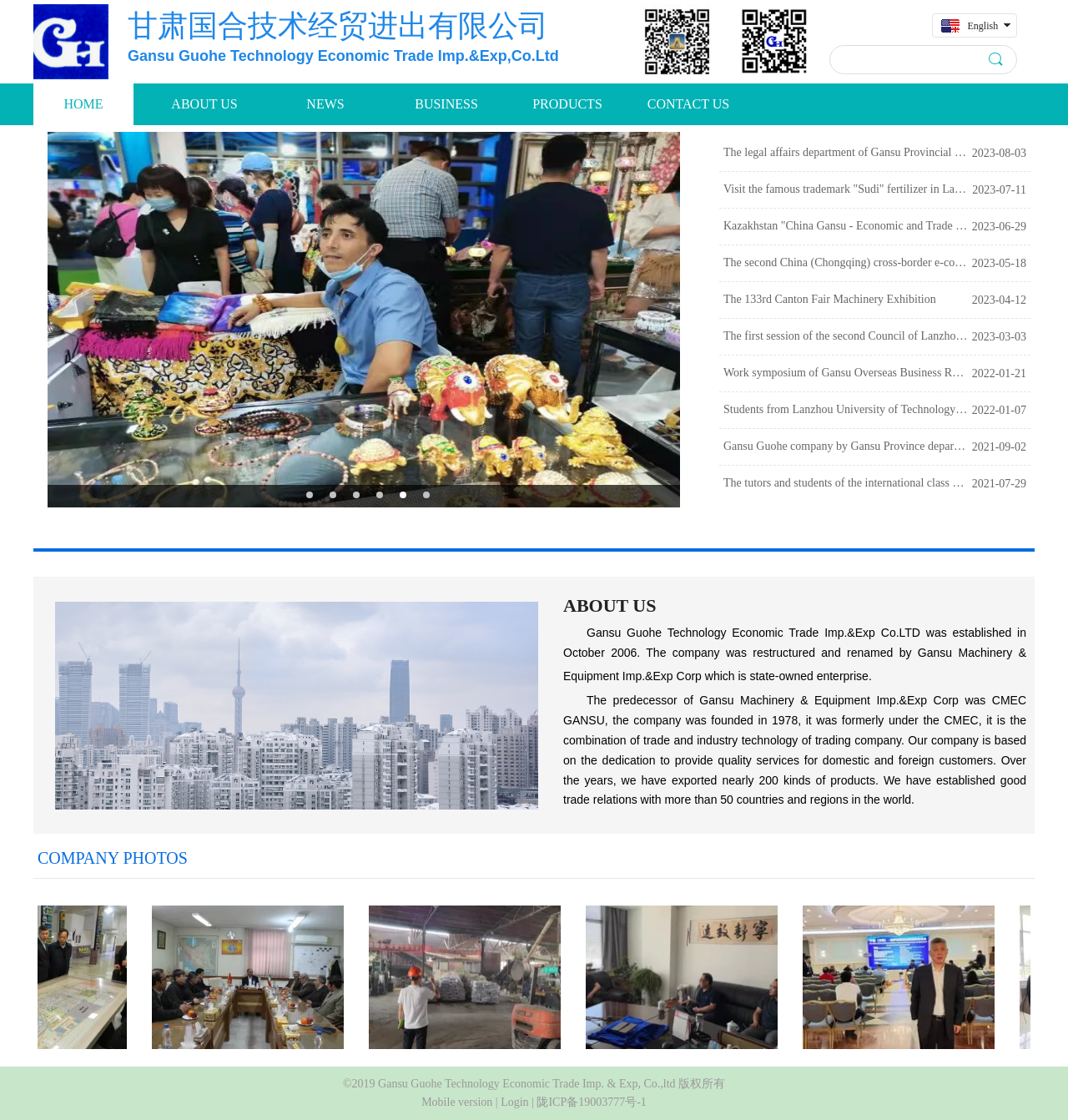Identify the bounding box coordinates for the element that needs to be clicked to fulfill this instruction: "Contact US". Provide the coordinates in the format of four float numbers between 0 and 1: [left, top, right, bottom].

[0.605, 0.075, 0.684, 0.112]